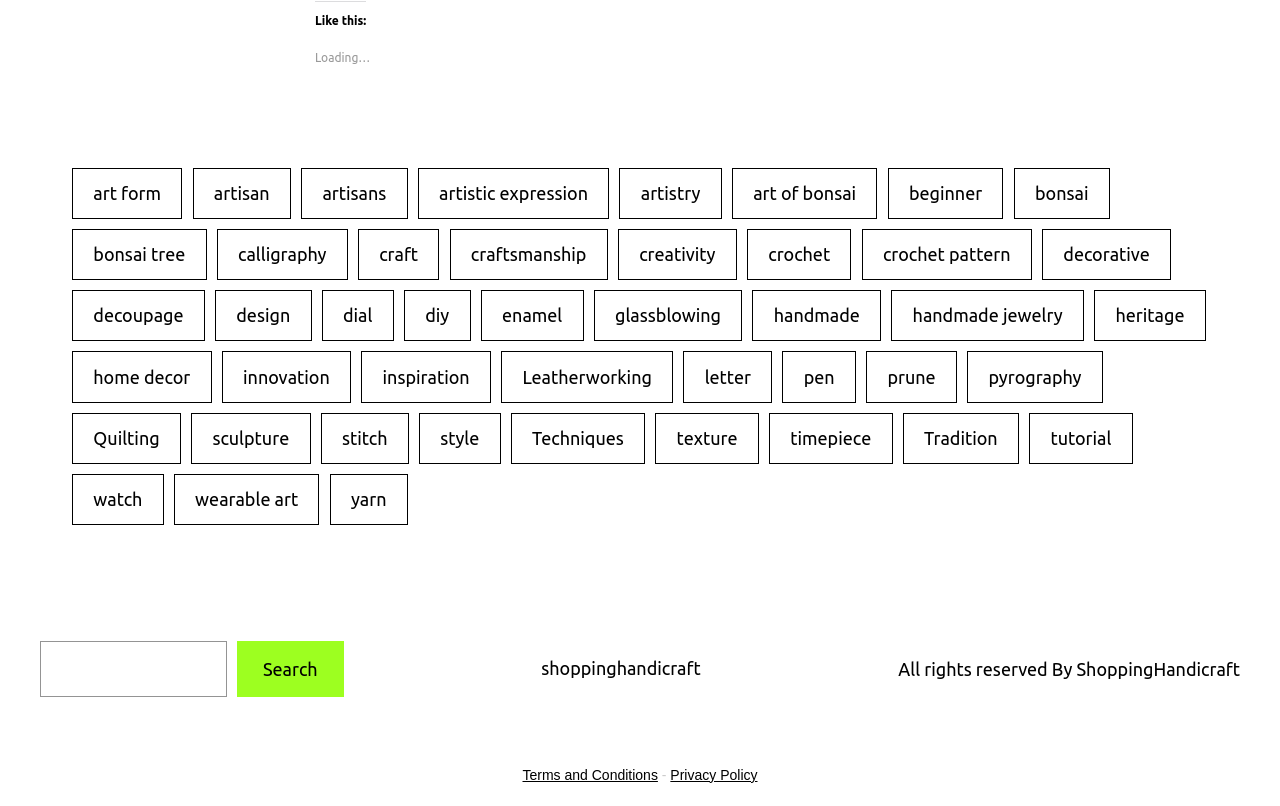Observe the image and answer the following question in detail: What is the purpose of the search box?

The search box is located at the bottom of the webpage, and it has a placeholder text 'Search'. This suggests that the search box is intended for users to search for specific content within the webpage.